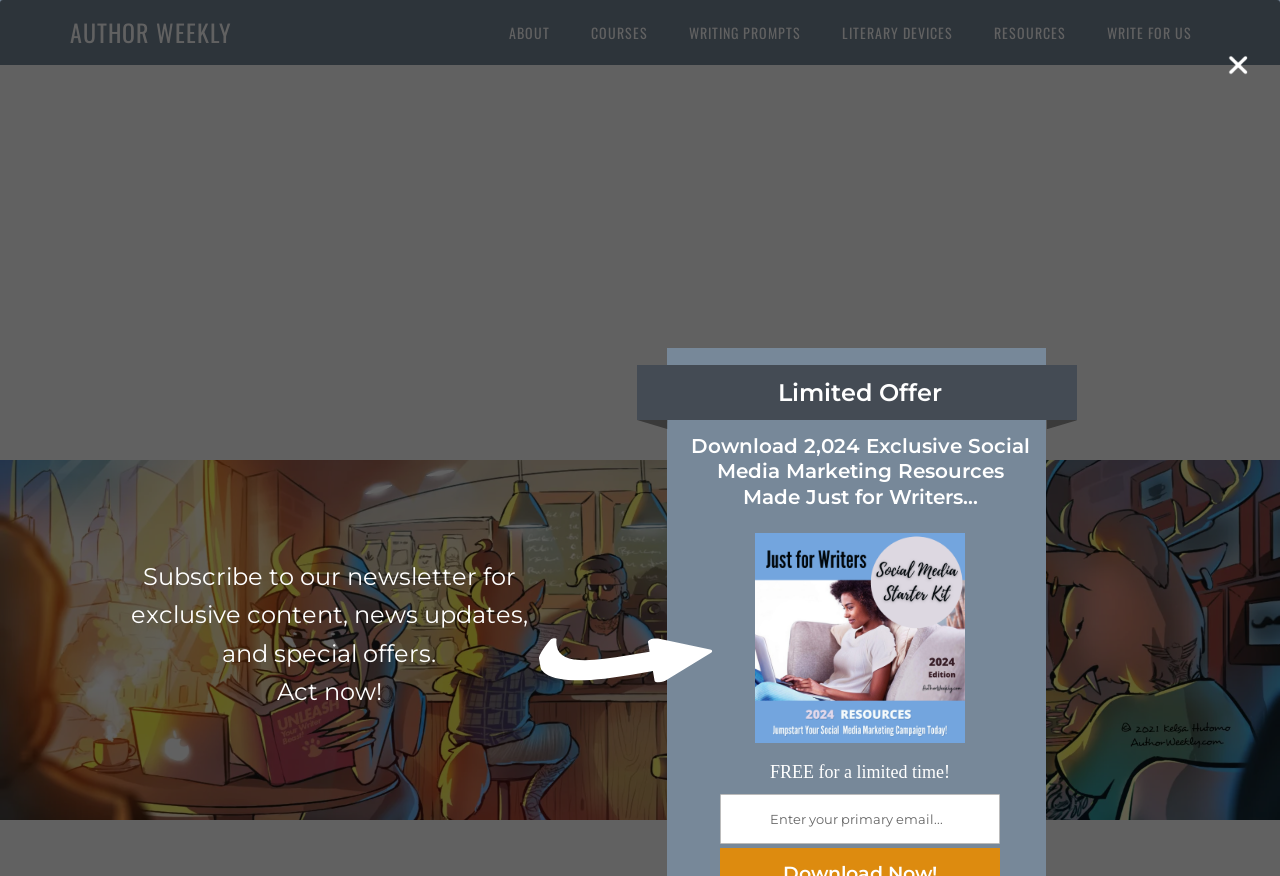Identify the bounding box coordinates of the part that should be clicked to carry out this instruction: "Download 2,024 Exclusive Social Media Marketing Resources".

[0.539, 0.495, 0.804, 0.552]